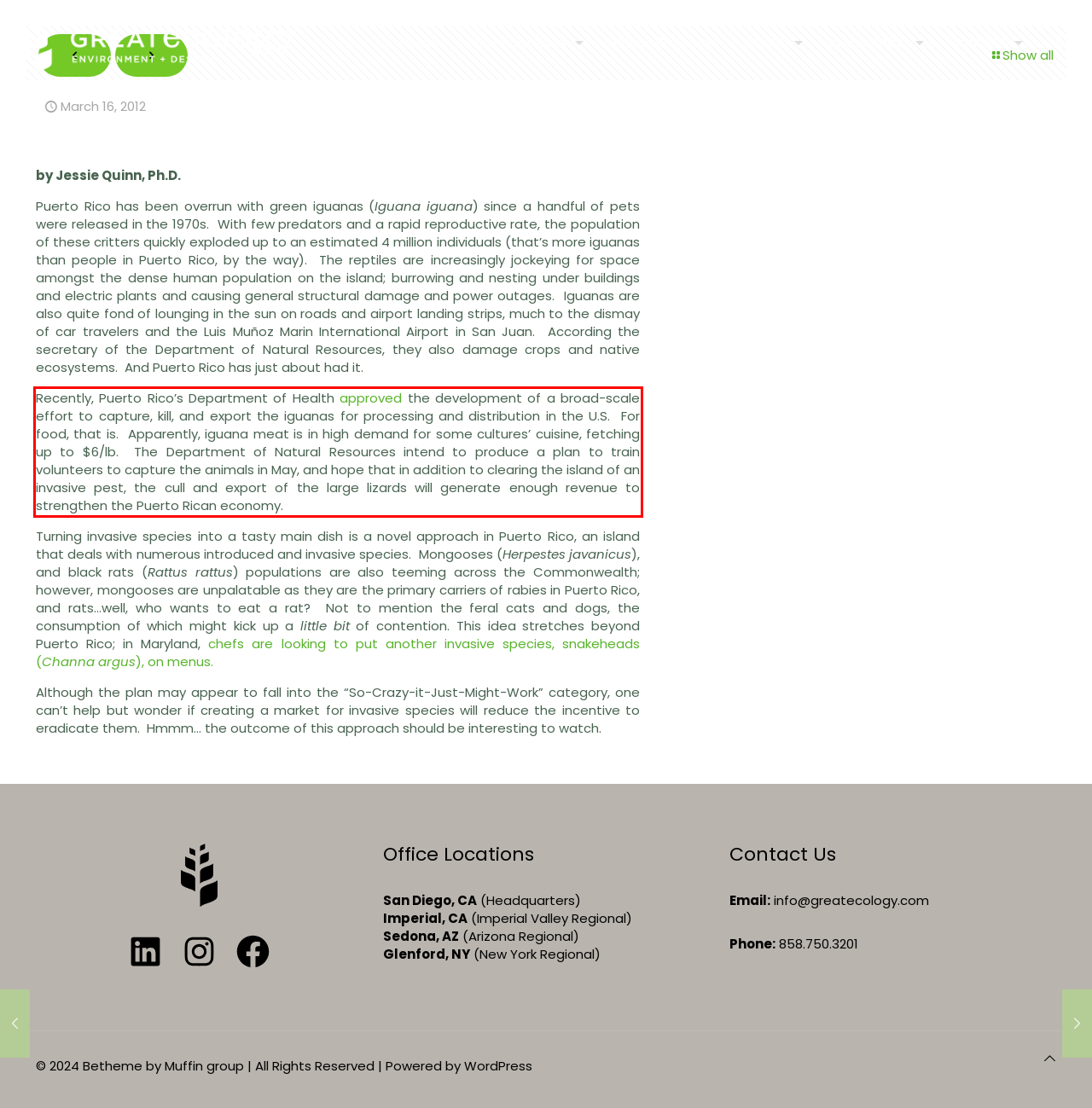View the screenshot of the webpage and identify the UI element surrounded by a red bounding box. Extract the text contained within this red bounding box.

Recently, Puerto Rico’s Department of Health approved the development of a broad-scale effort to capture, kill, and export the iguanas for processing and distribution in the U.S. For food, that is. Apparently, iguana meat is in high demand for some cultures’ cuisine, fetching up to $6/lb. The Department of Natural Resources intend to produce a plan to train volunteers to capture the animals in May, and hope that in addition to clearing the island of an invasive pest, the cull and export of the large lizards will generate enough revenue to strengthen the Puerto Rican economy.